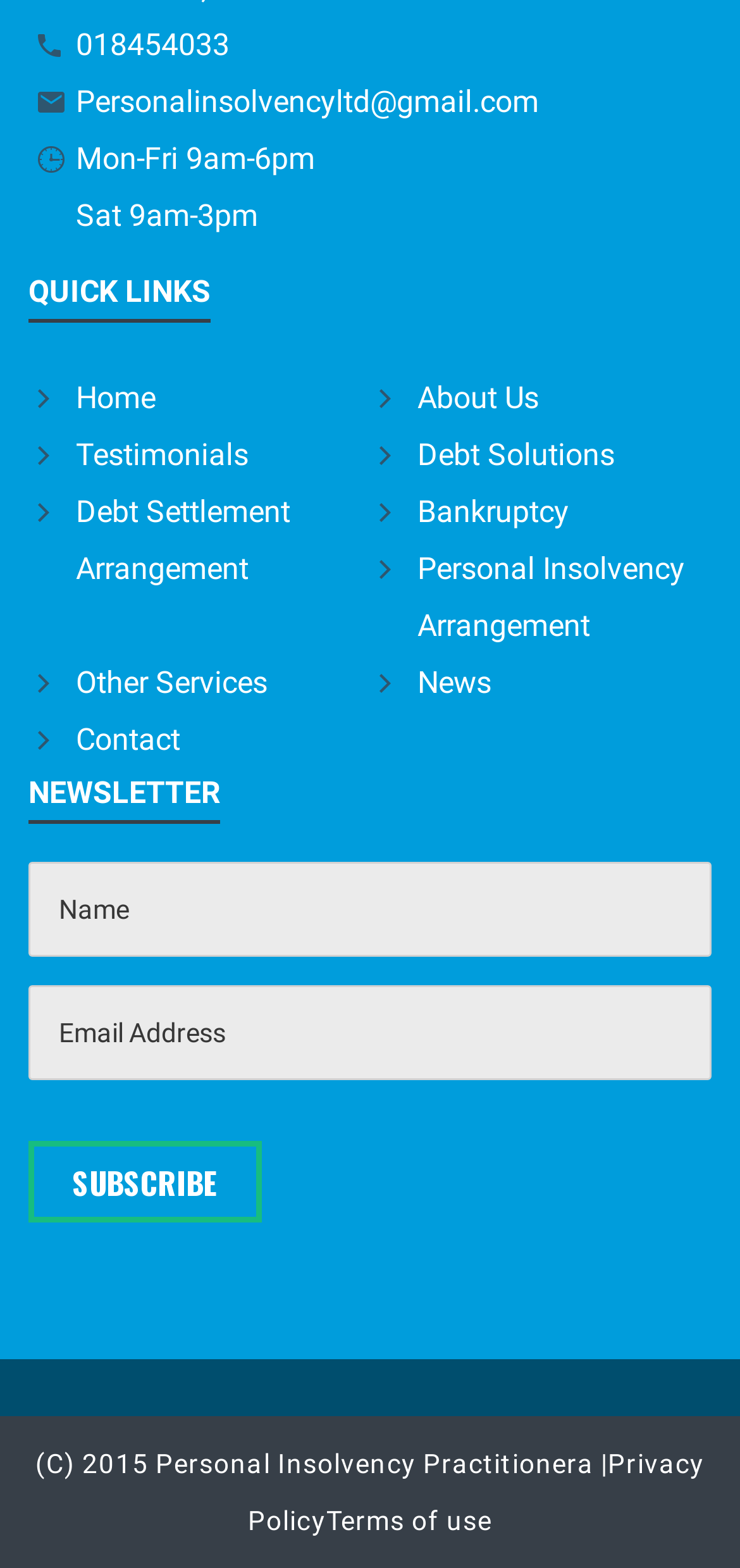Find the bounding box coordinates for the area that must be clicked to perform this action: "Contact the company".

[0.103, 0.46, 0.244, 0.483]